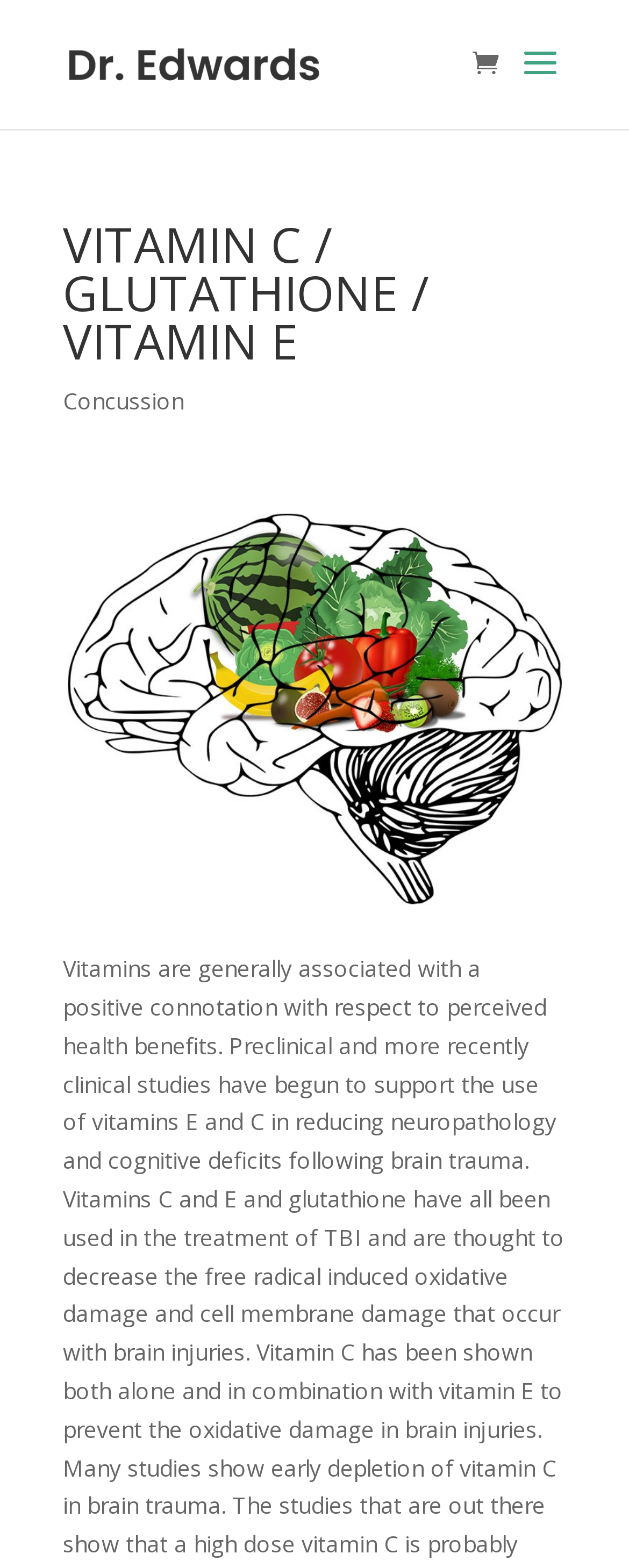Specify the bounding box coordinates (top-left x, top-left y, bottom-right x, bottom-right y) of the UI element in the screenshot that matches this description: alt="Johnathan Edwards, M.D."

[0.11, 0.03, 0.51, 0.049]